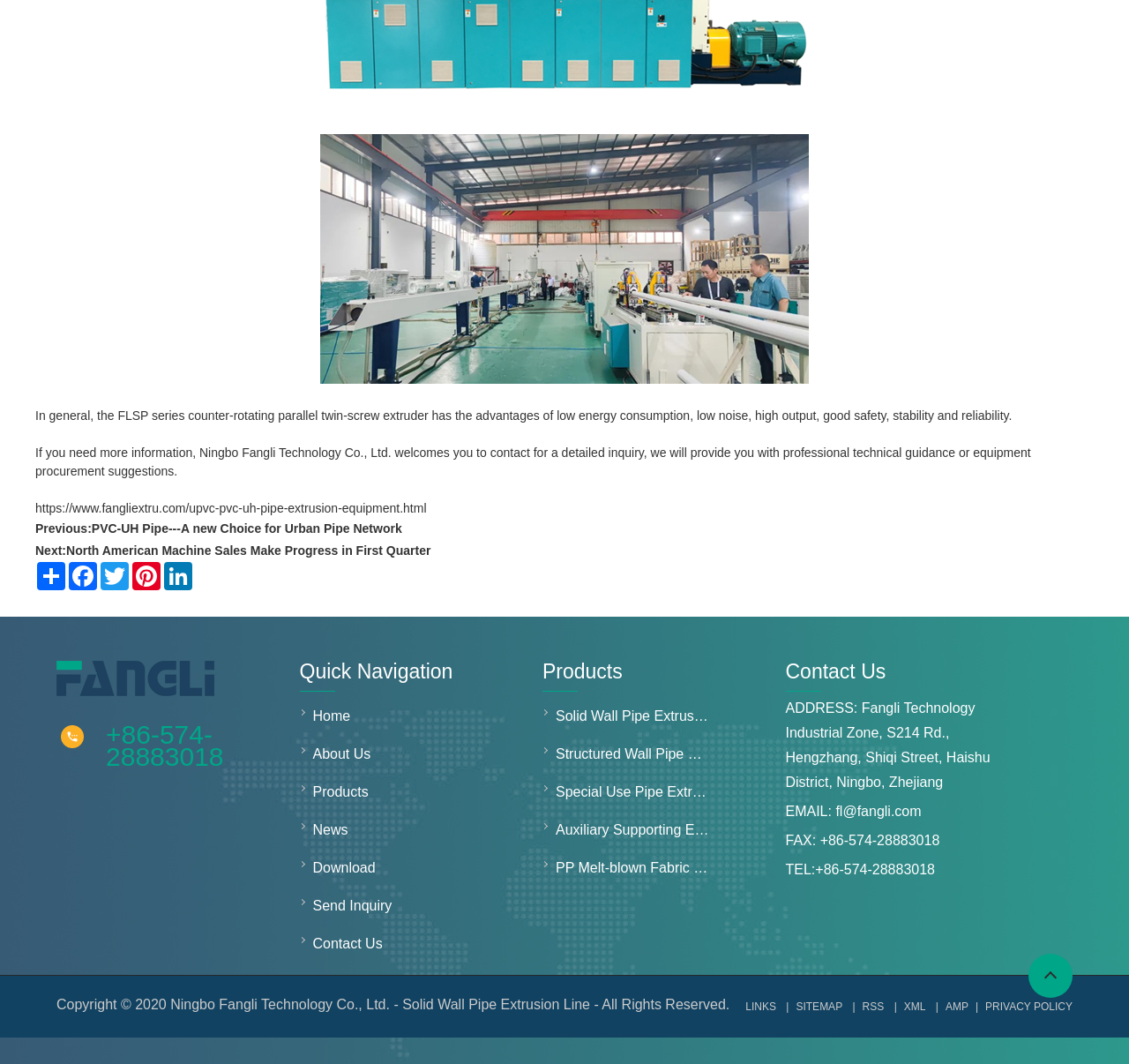What is the purpose of the FLSP series counter-rotating parallel twin-screw extruder?
Please craft a detailed and exhaustive response to the question.

I found a static text element at the top of the webpage that describes the advantages of the FLSP series counter-rotating parallel twin-screw extruder, which are low energy consumption, low noise, high output, good safety, stability and reliability.